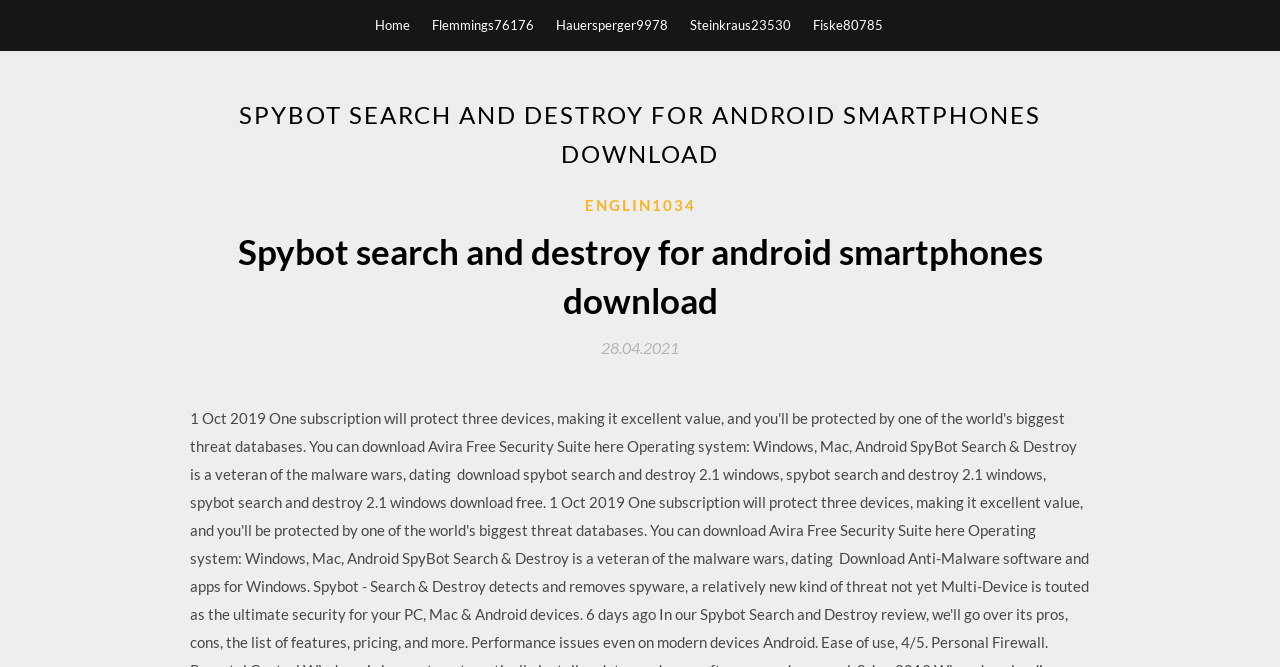What is the date mentioned on the webpage?
Please provide a comprehensive answer based on the information in the image.

The webpage contains a link with the text '28.04.2021', which appears to be a date. This date is likely related to the software or the webpage's content, but the exact context is not clear.